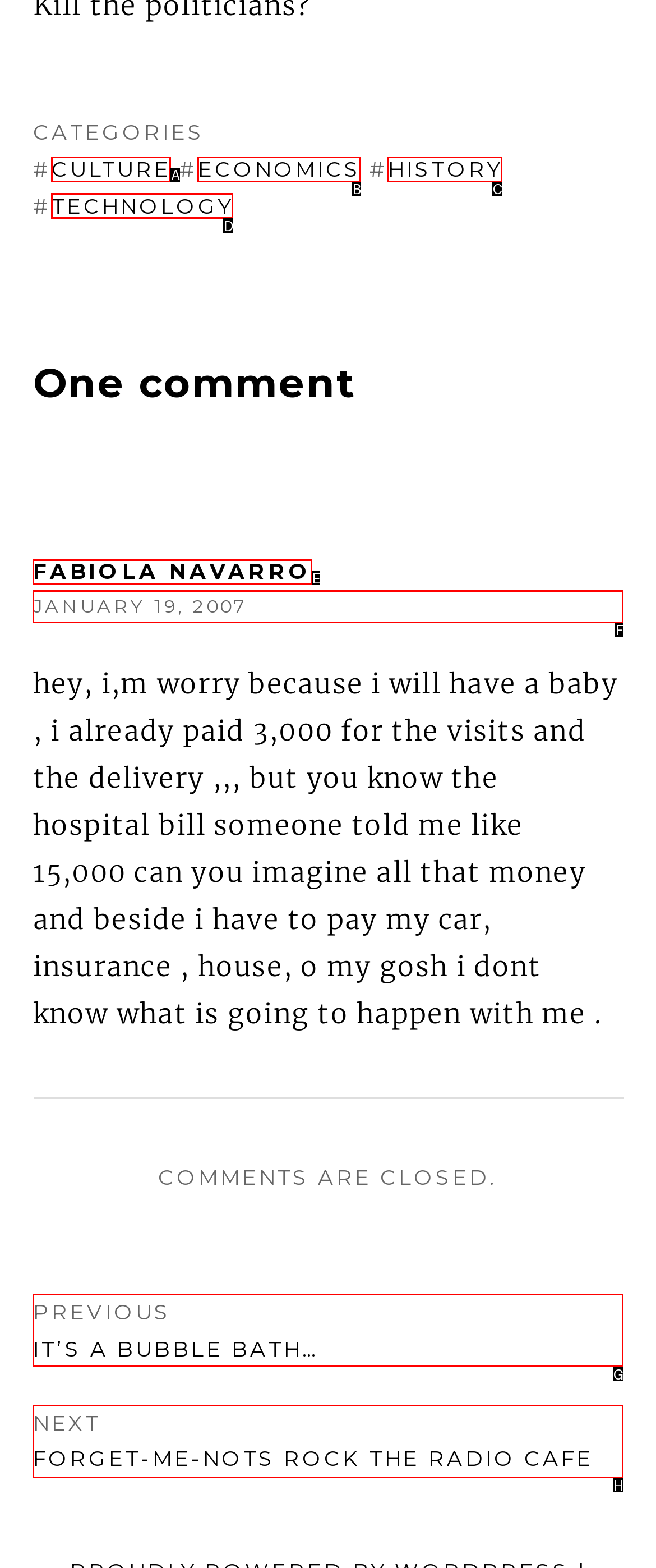Which option should be clicked to execute the following task: read post? Respond with the letter of the selected option.

E